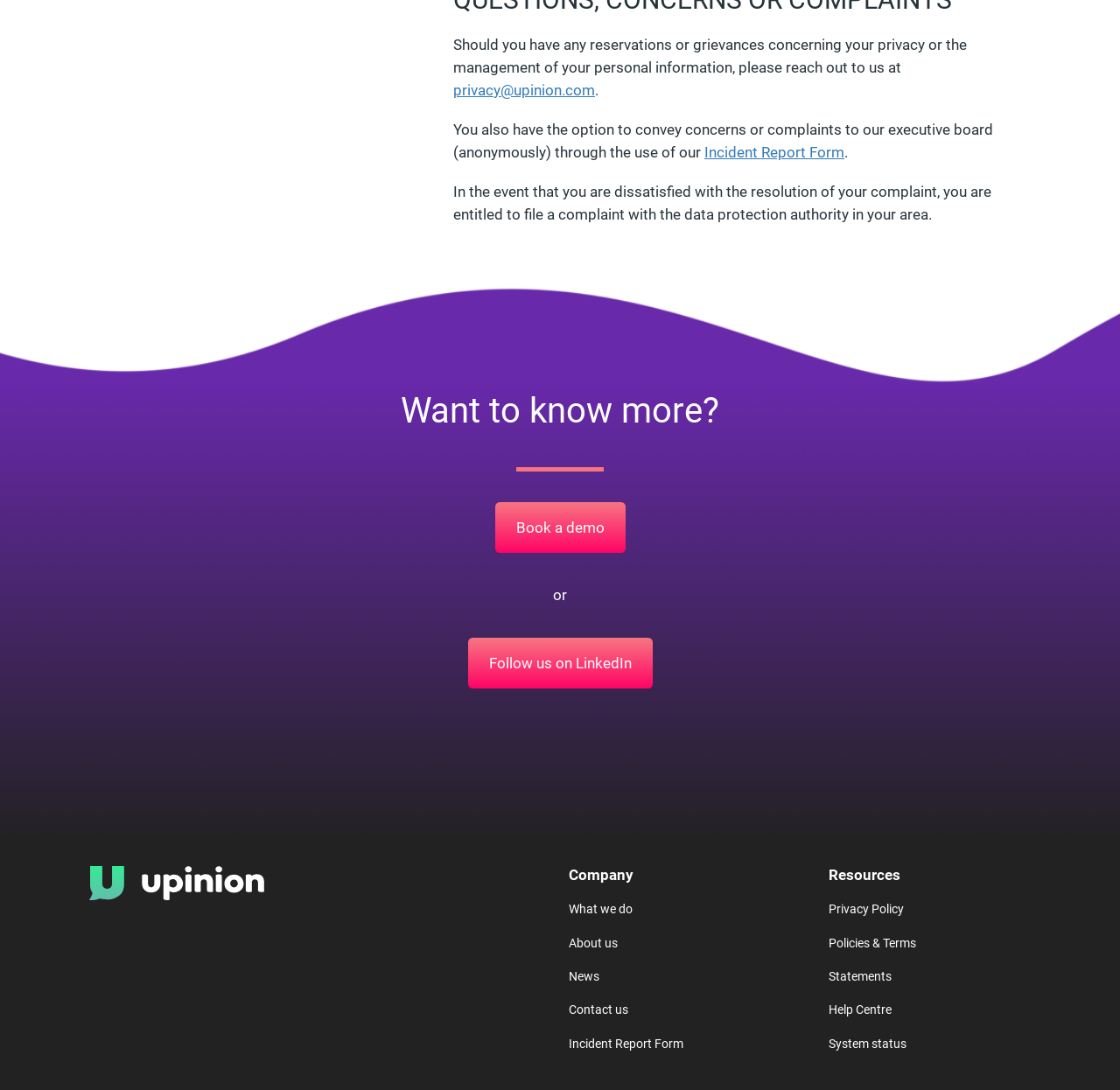Please identify the bounding box coordinates of the element that needs to be clicked to execute the following command: "Book a demo". Provide the bounding box using four float numbers between 0 and 1, formatted as [left, top, right, bottom].

[0.442, 0.461, 0.558, 0.507]